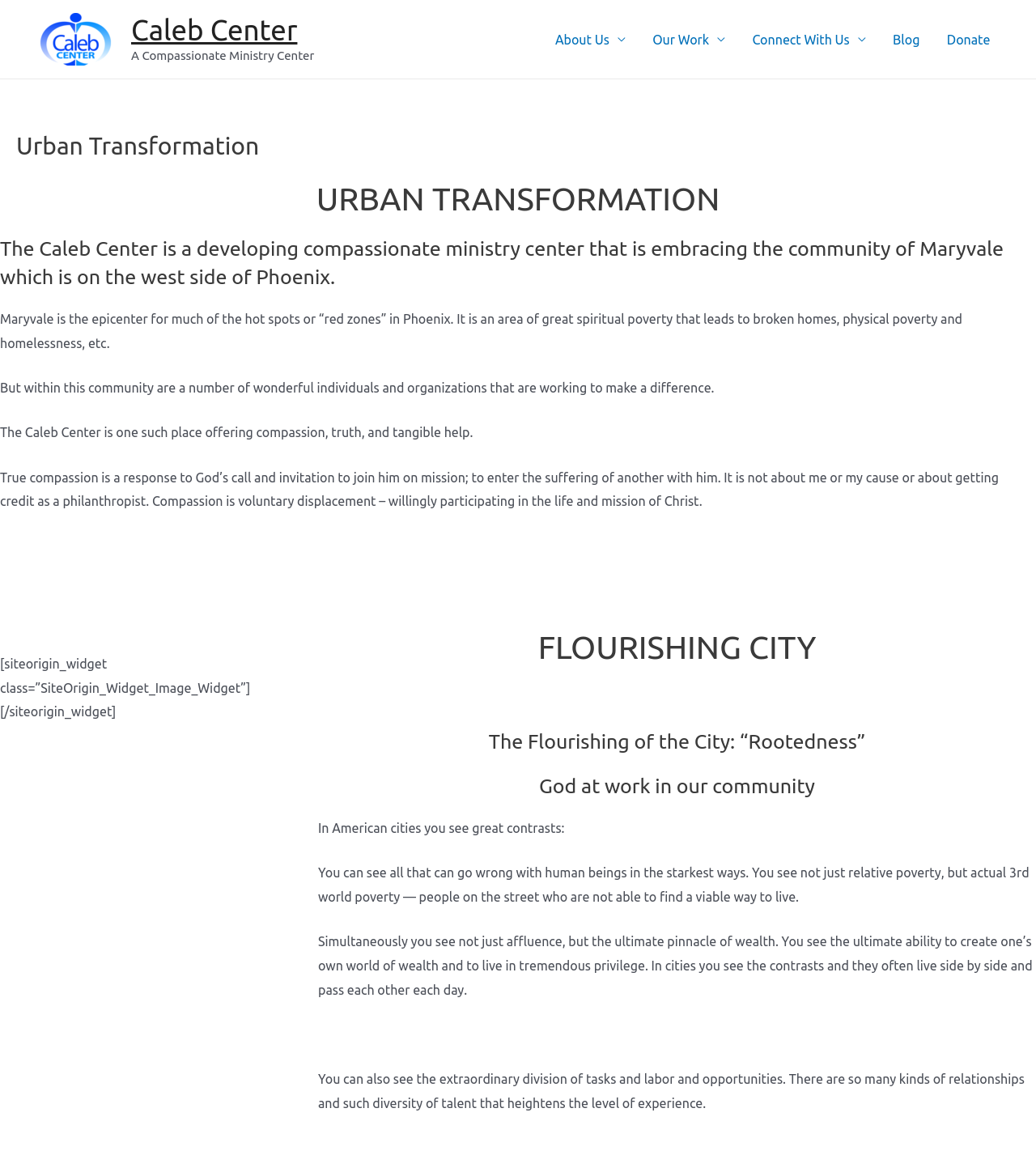Show the bounding box coordinates for the HTML element described as: "Donate".

[0.902, 0.009, 0.969, 0.058]